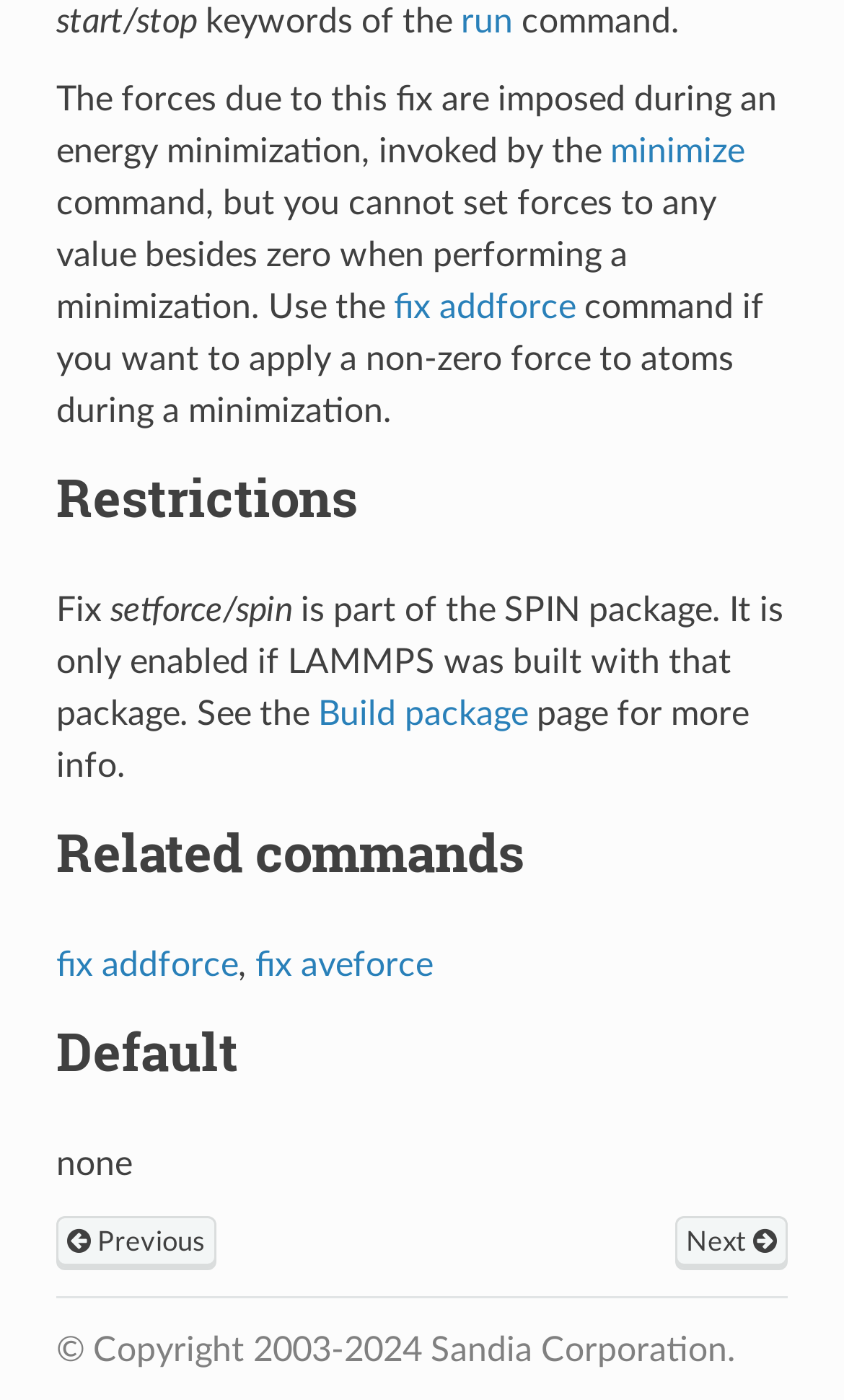Give a one-word or short phrase answer to this question: 
What is the command to run?

run